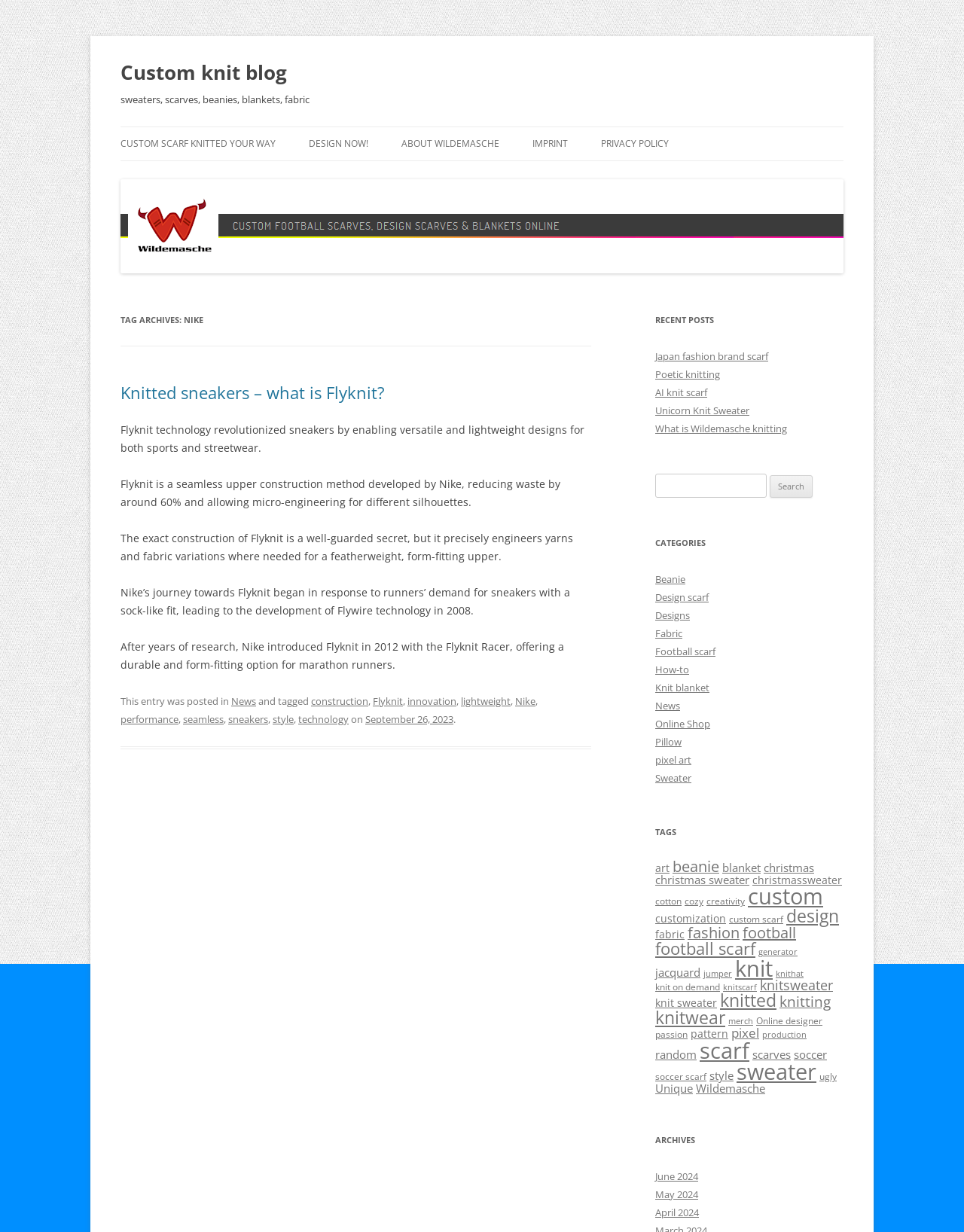What is the purpose of the 'Search for:' textbox?
Refer to the image and give a detailed answer to the query.

The 'Search for:' textbox is located in the right sidebar of the webpage, and it is accompanied by a 'Search' button. This suggests that the textbox is intended for users to input keywords or phrases to search for specific content within the blog.